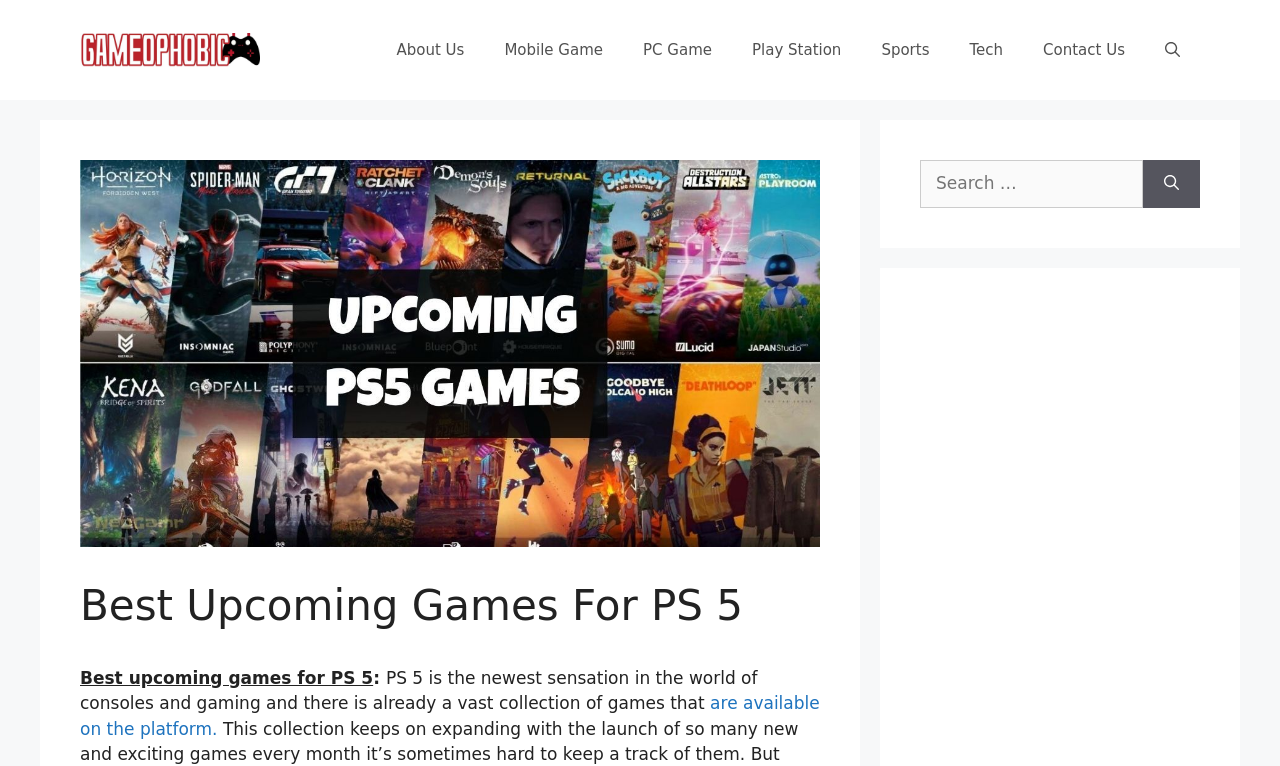Locate and extract the headline of this webpage.

Best Upcoming Games For PS 5